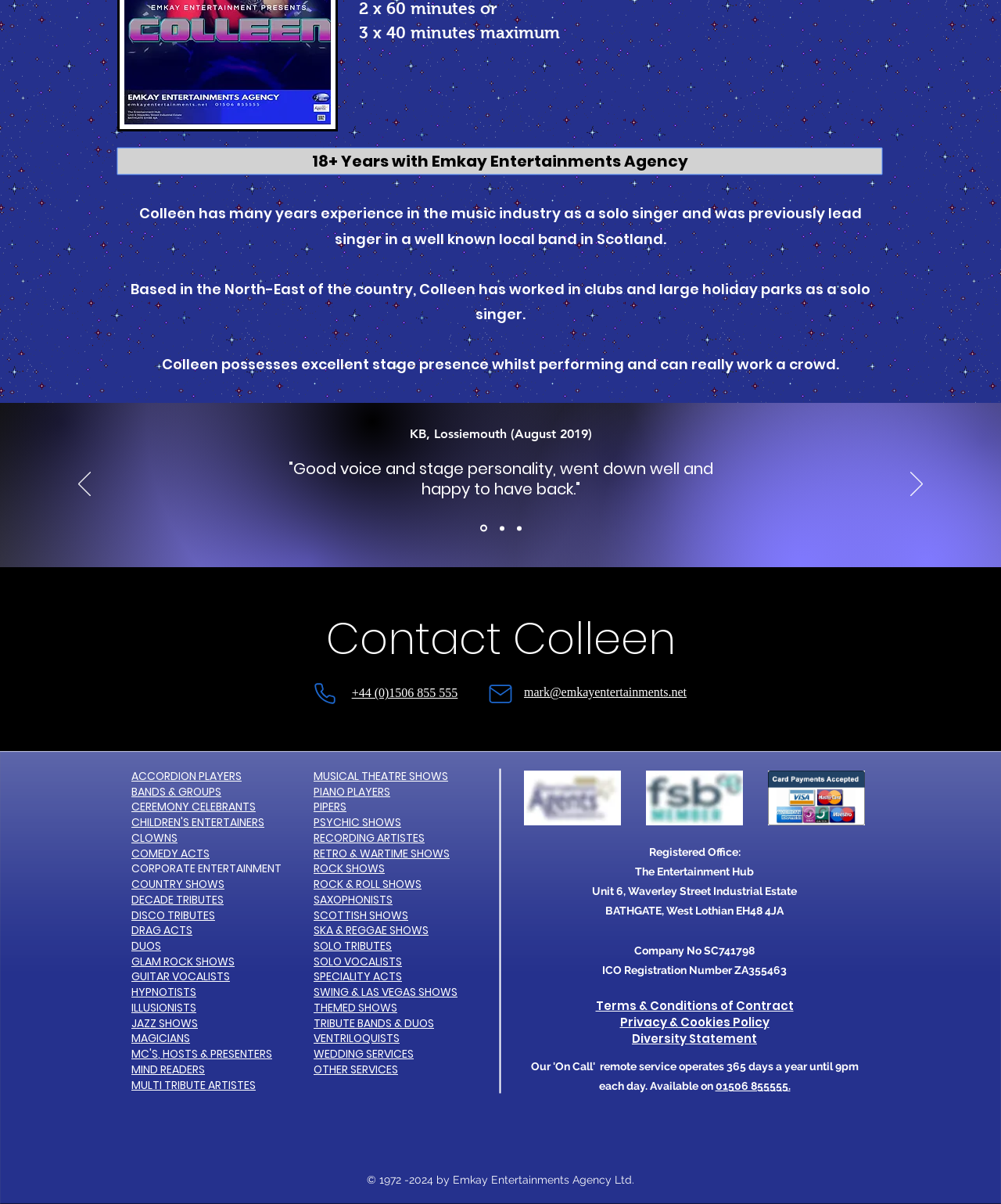What is the phone number to contact Colleen?
Give a comprehensive and detailed explanation for the question.

The phone number to contact Colleen is +44 (0)1506 855 555, which is mentioned in the link element with the text '+44 (0)1506 855 555' under the button 'Phone'.